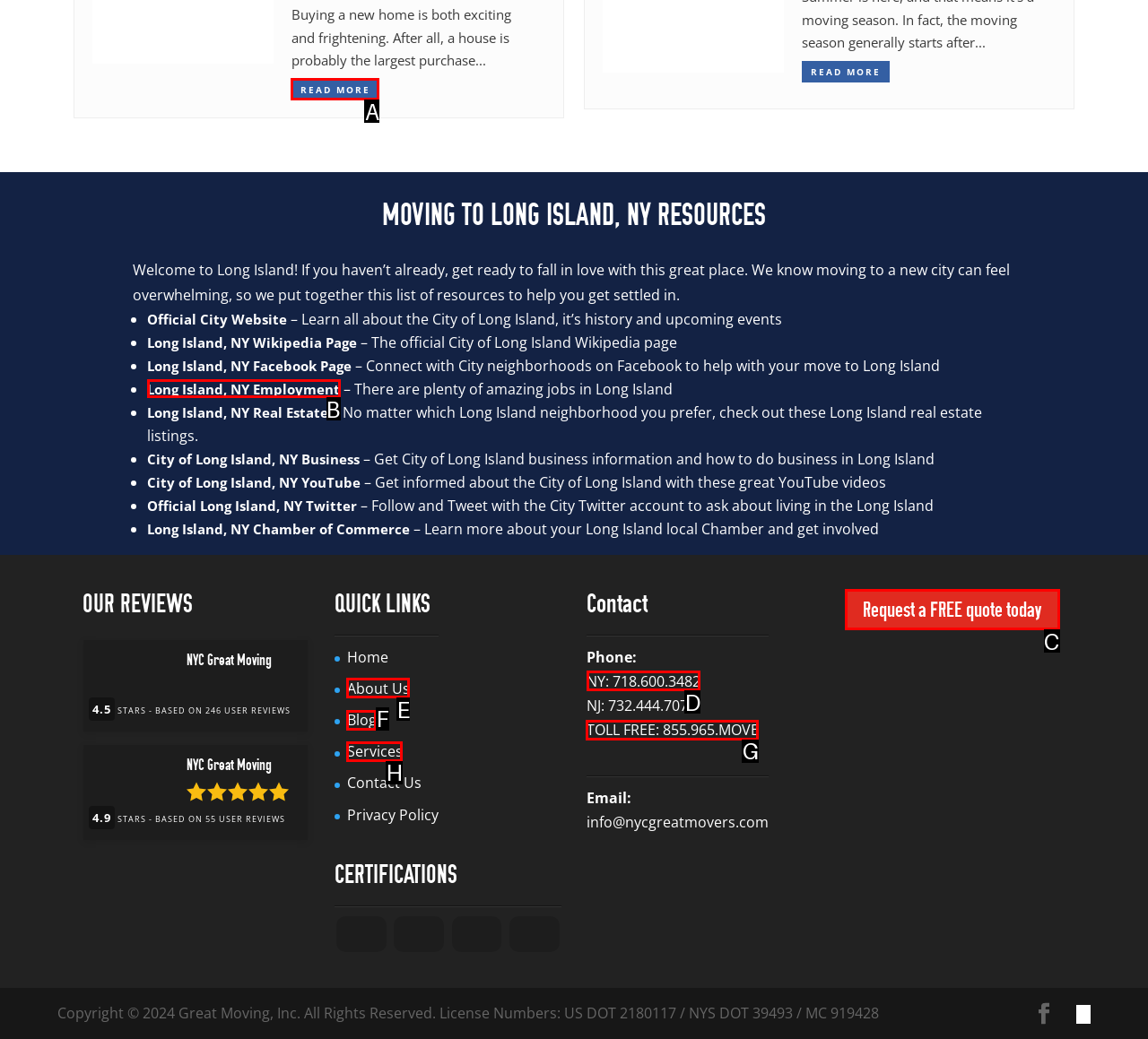Select the appropriate bounding box to fulfill the task: Enter your name in the input field Respond with the corresponding letter from the choices provided.

None